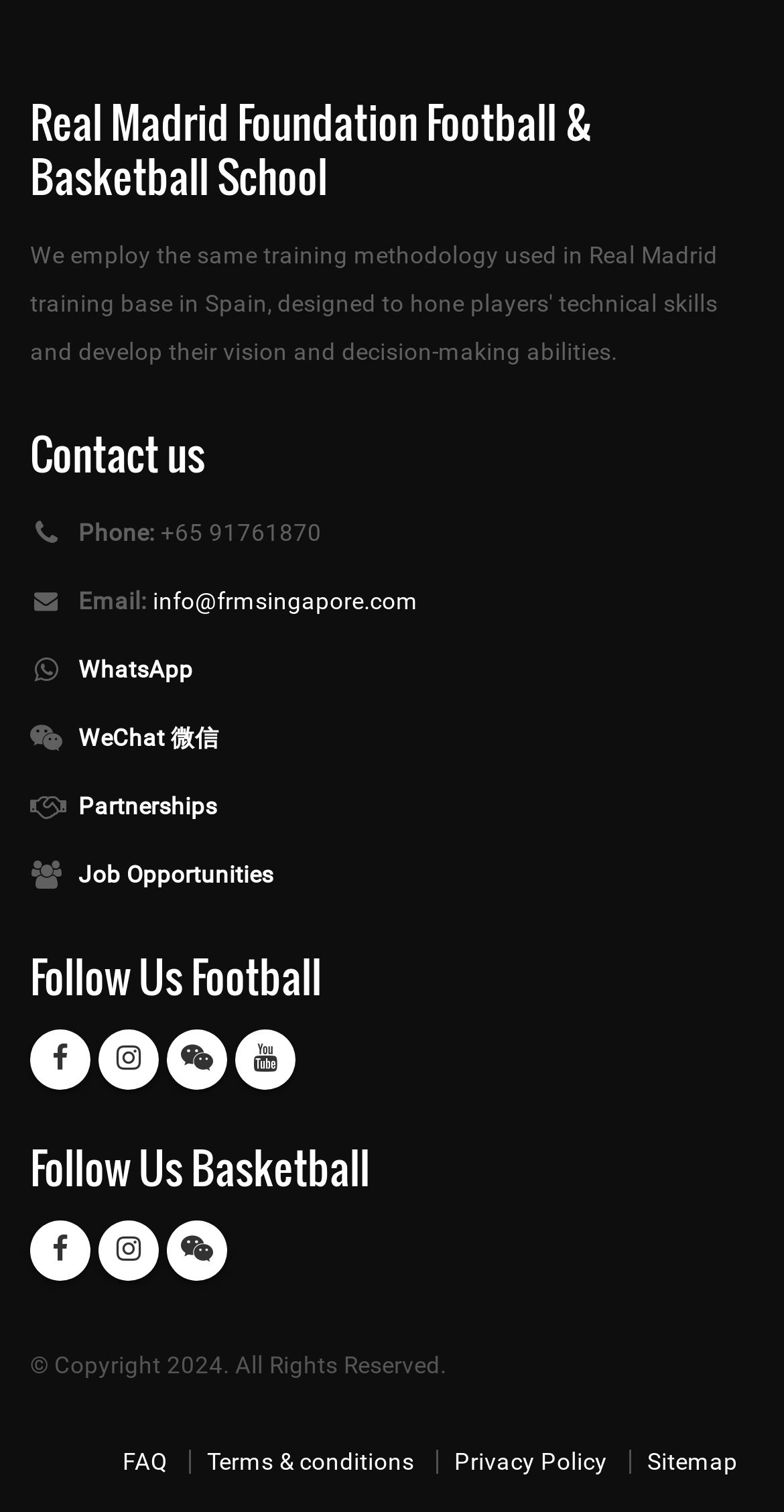Using the element description: "info@frmsingapore.com", determine the bounding box coordinates. The coordinates should be in the format [left, top, right, bottom], with values between 0 and 1.

[0.195, 0.389, 0.533, 0.407]